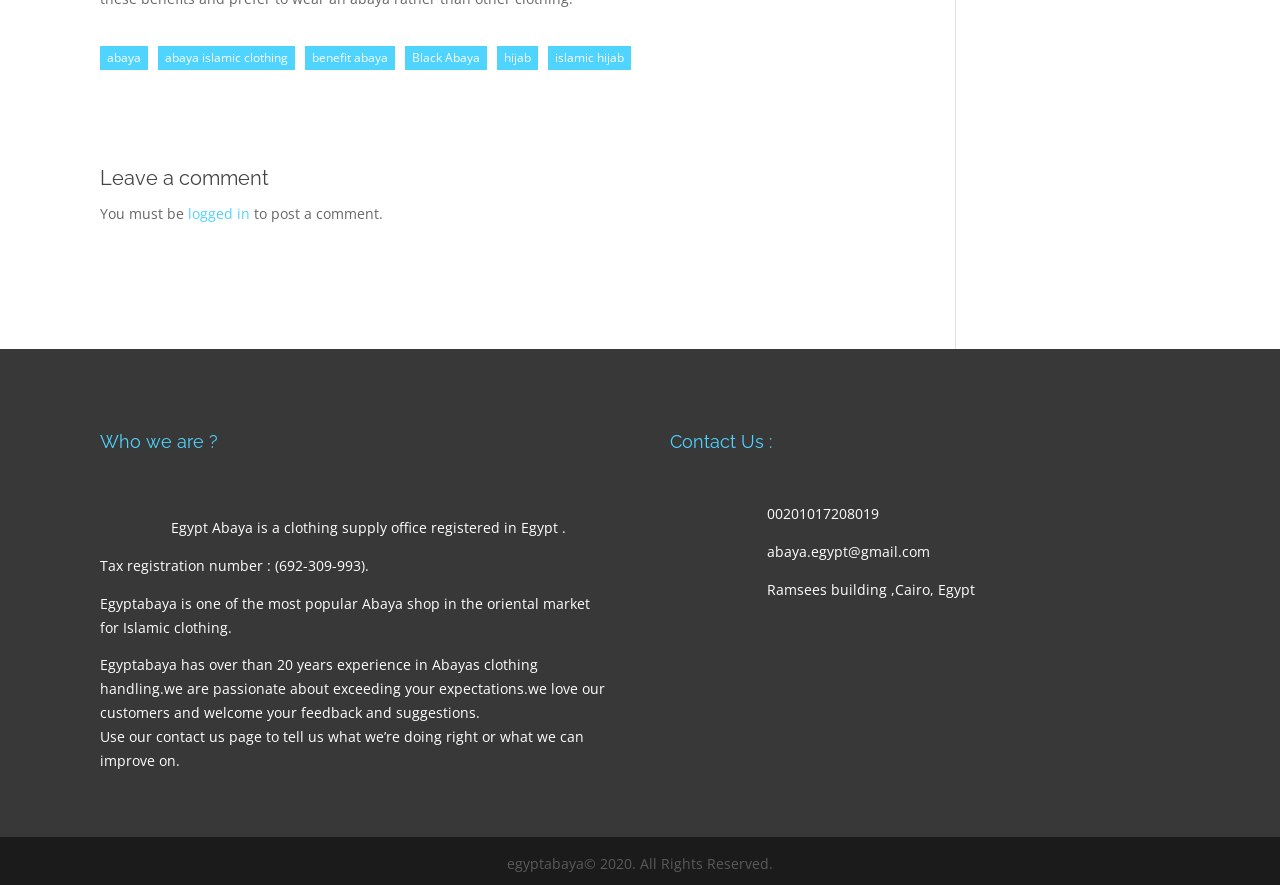Locate the bounding box coordinates of the element's region that should be clicked to carry out the following instruction: "Click on the 'abaya' link". The coordinates need to be four float numbers between 0 and 1, i.e., [left, top, right, bottom].

[0.078, 0.052, 0.116, 0.08]